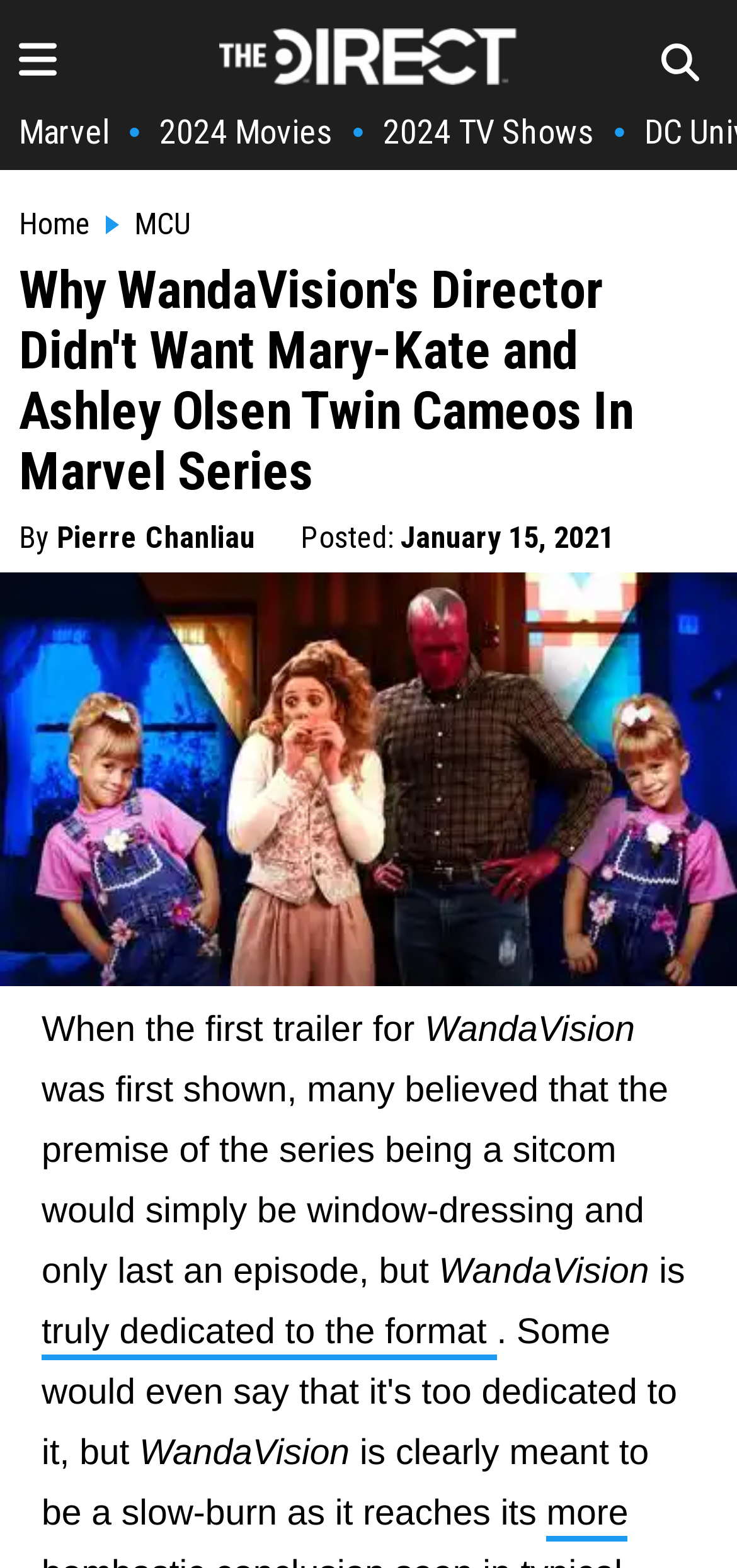When was the article posted?
Provide an in-depth answer to the question, covering all aspects.

I found the answer by looking at the text content of the webpage, specifically the 'Posted:' section, which mentions the date as 'January 15, 2021'.